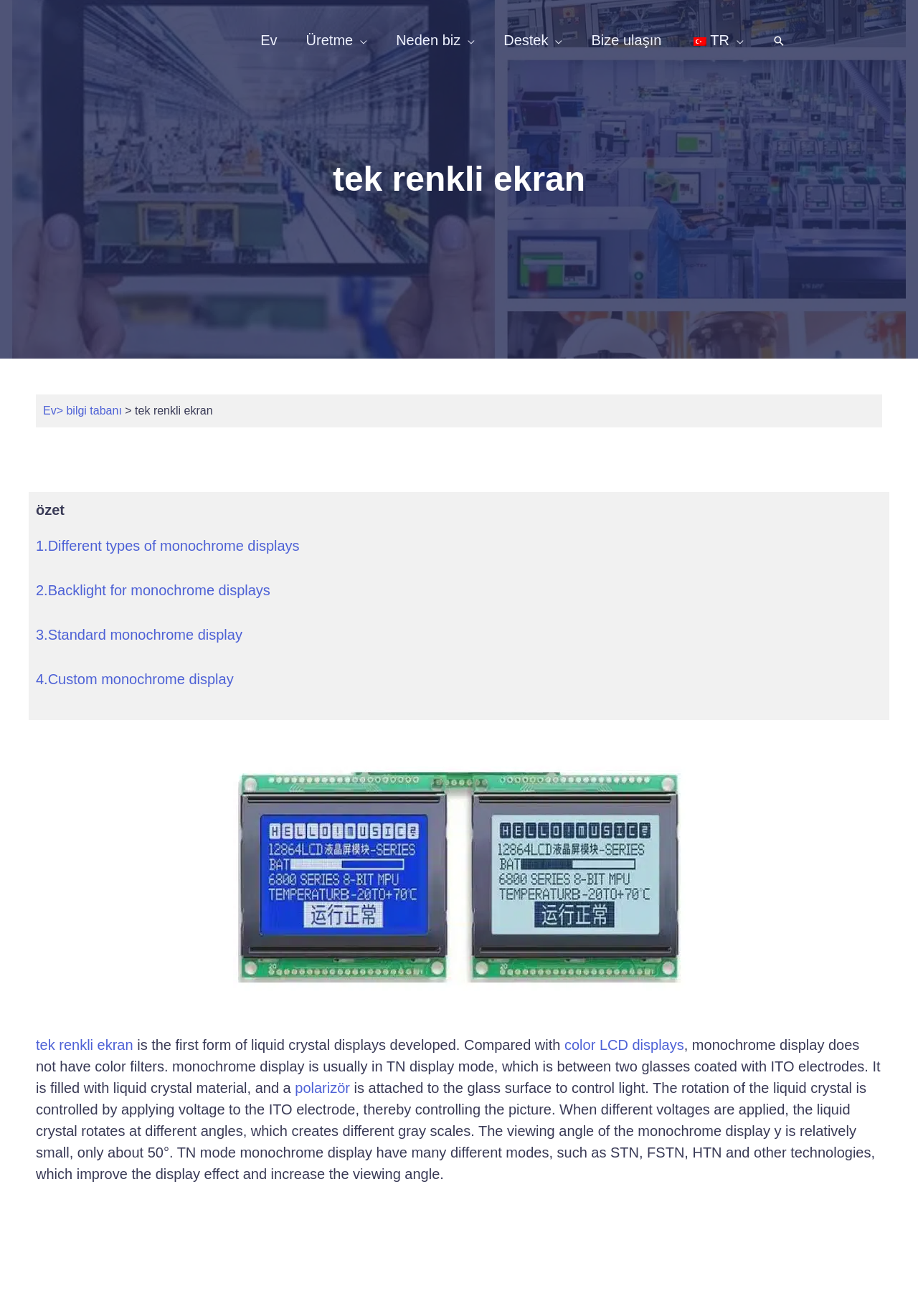Can you show the bounding box coordinates of the region to click on to complete the task described in the instruction: "View the 'monochrome display' image"?

[0.254, 0.574, 0.746, 0.753]